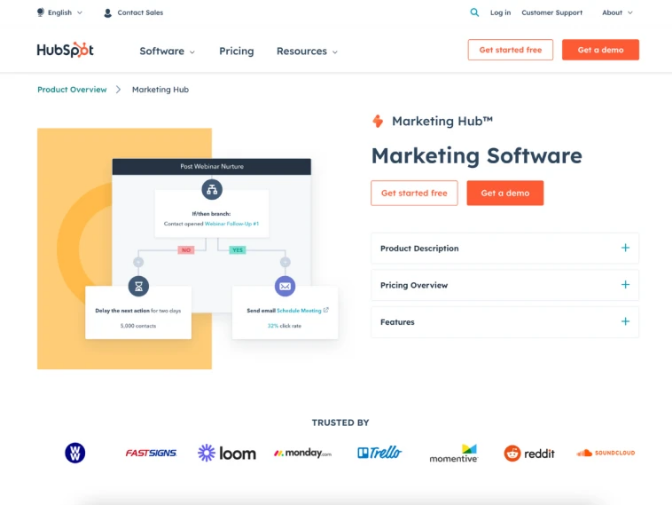What is the ultimate goal of consolidating marketing tools and data?
Using the visual information from the image, give a one-word or short-phrase answer.

Customize customer experiences